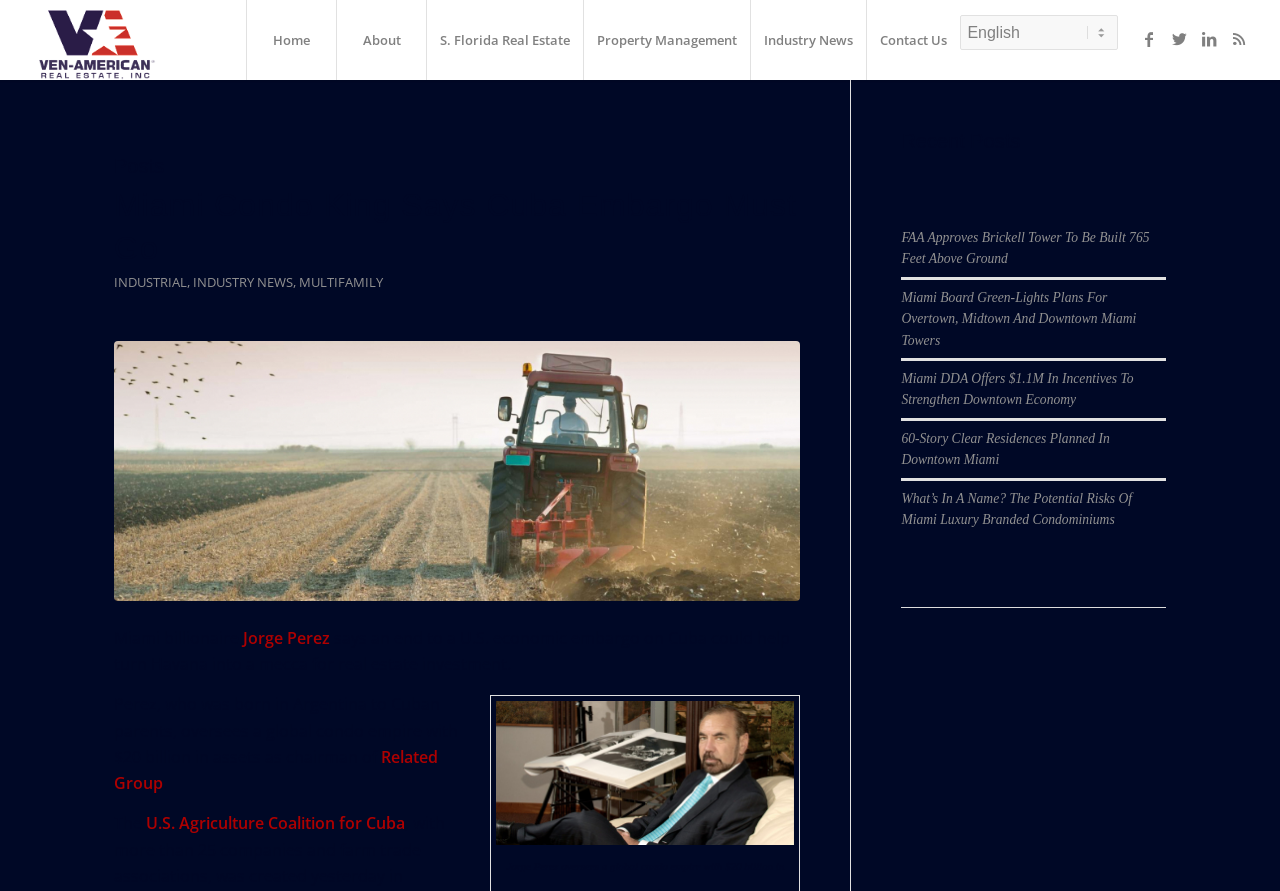Determine the bounding box for the UI element as described: "alt="Ven-American Real Estate Inc"". The coordinates should be represented as four float numbers between 0 and 1, formatted as [left, top, right, bottom].

[0.02, 0.0, 0.125, 0.09]